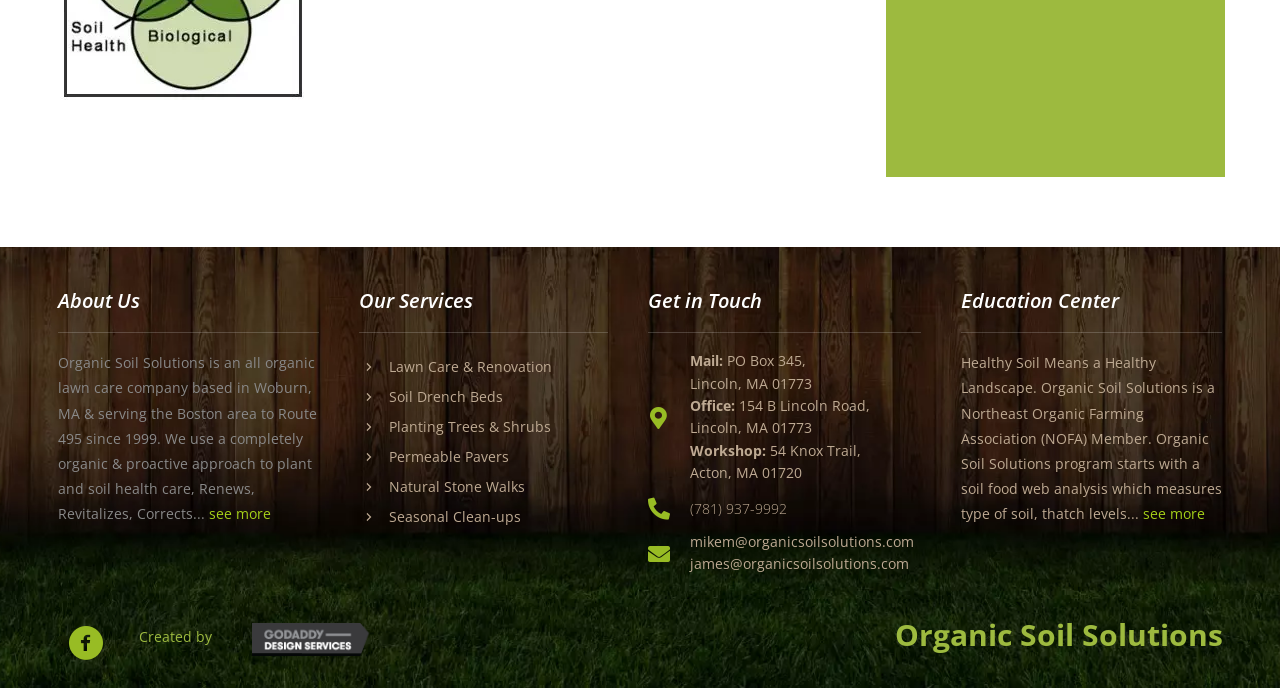What is the address of the company's workshop?
Carefully analyze the image and provide a detailed answer to the question.

The address of the company's workshop can be found in the 'Get in Touch' section, which is located in the middle of the webpage. It is present below the 'Workshop:' label and is also linked to the address.